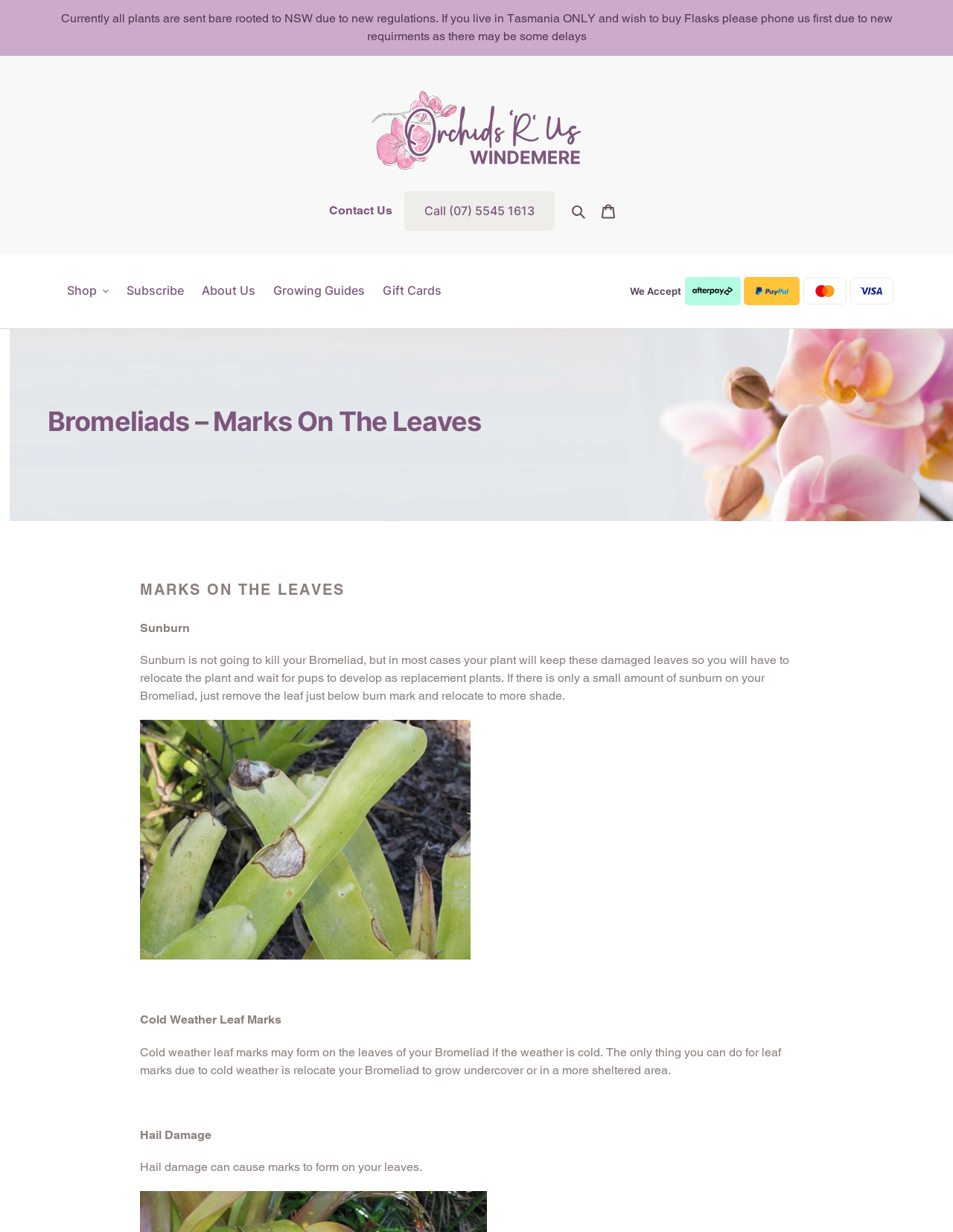Please provide a comprehensive response to the question based on the details in the image: What can cause marks to form on Bromeliad leaves?

According to the webpage, marks can form on Bromeliad leaves due to cold weather, hail, or sunburn. These causes are mentioned in separate sections on the webpage, with detailed descriptions of each.